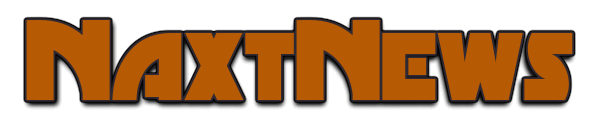Create a detailed narrative of what is happening in the image.

The image features the logo of "Naxtnews," presented in bold, stylized lettering. The distinctive typography is characterized by a dynamic and modern design, with the word "Naxt" in a rich orange color, creating a vibrant contrast against a lighter background. The letters are slightly unevenly spaced, giving the logo a unique and energetic appearance, which reflects the innovative and fresh approach of the media outlet. This logo serves as an eye-catching identifier for "Naxtnews," suggesting a focus on contemporary topics and engaging content.